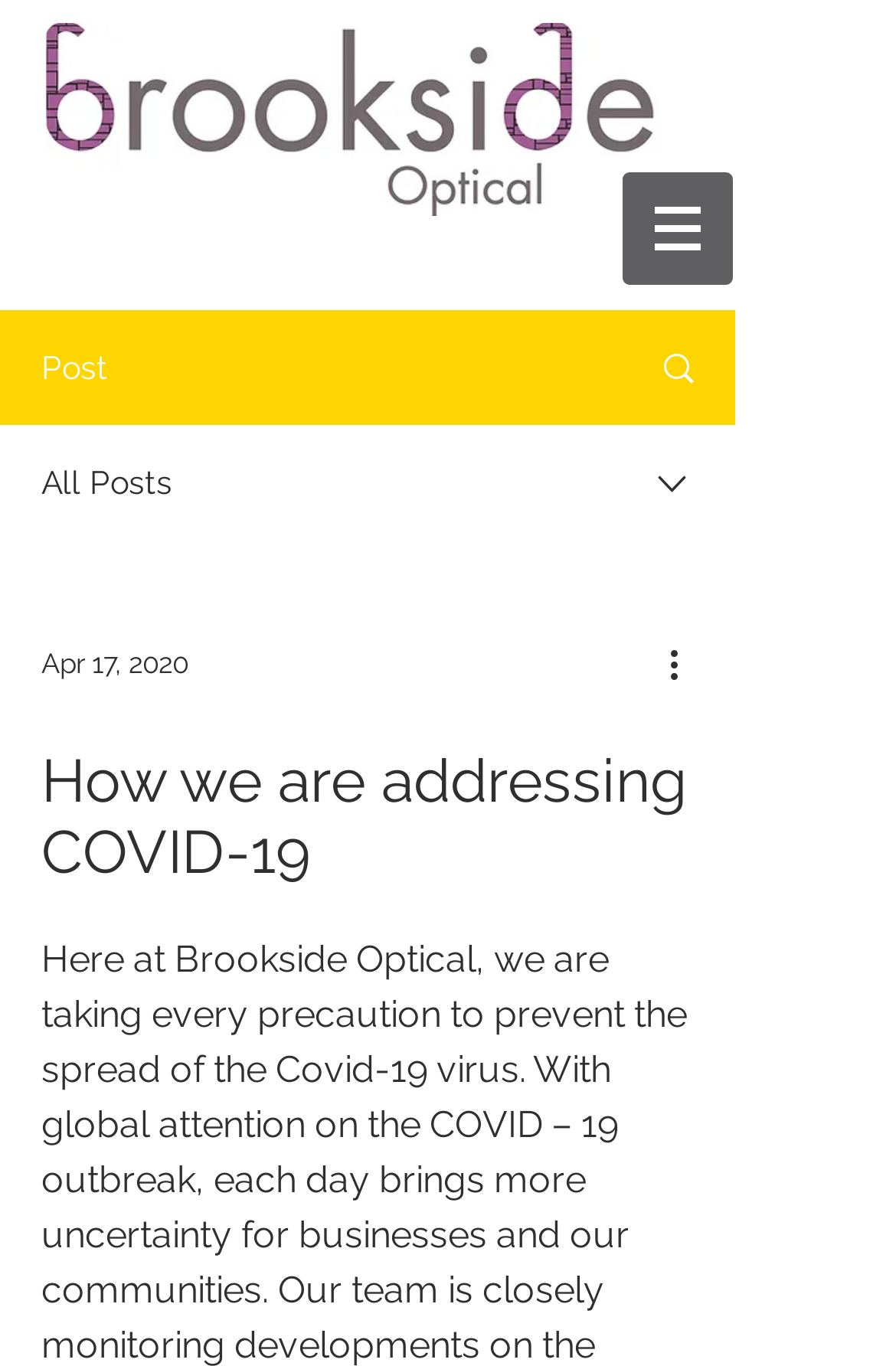Provide the bounding box coordinates of the UI element this sentence describes: "aria-label="More actions"".

[0.738, 0.466, 0.8, 0.506]